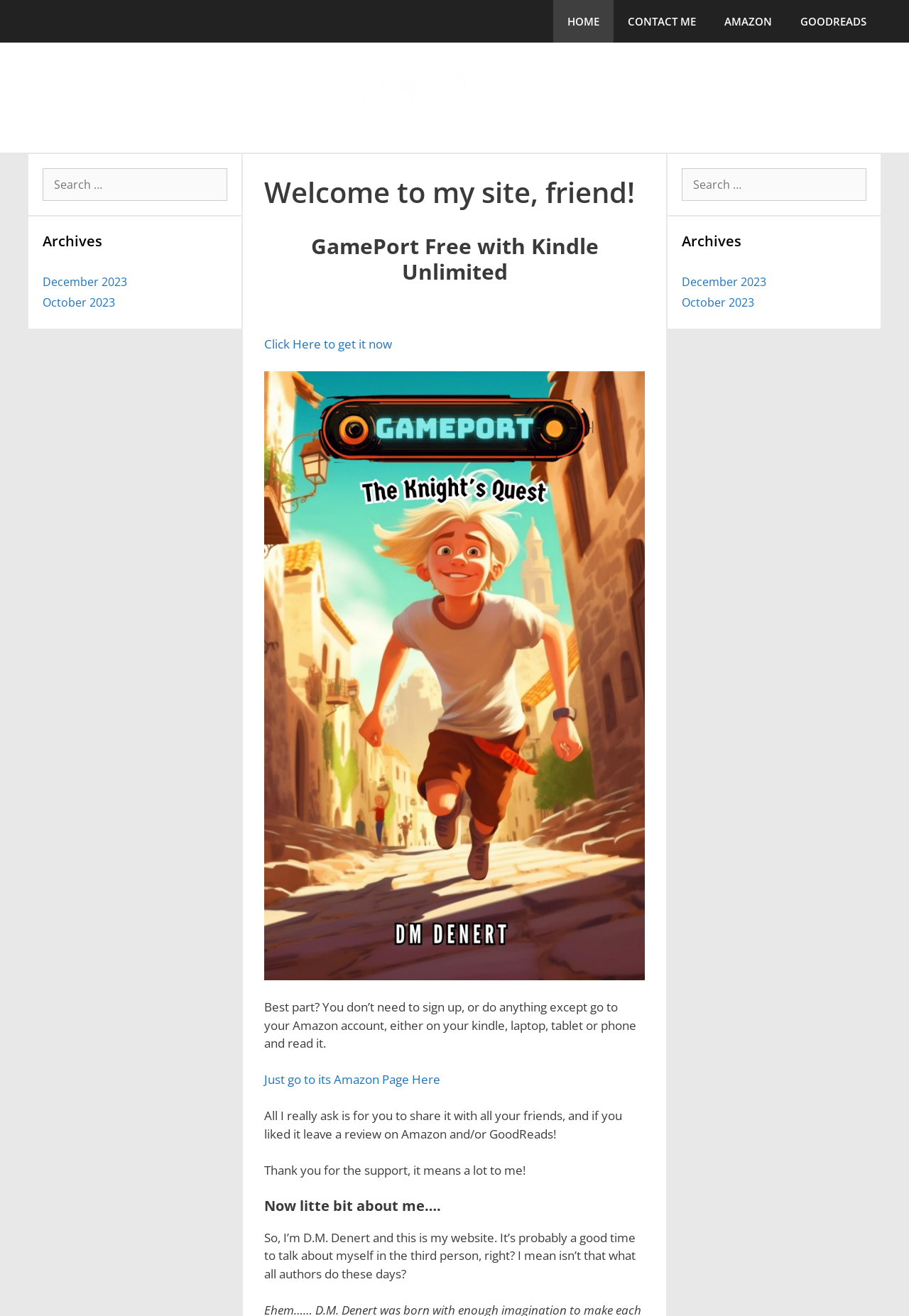Please determine the bounding box coordinates for the element that should be clicked to follow these instructions: "Click on the CONTACT ME link".

[0.675, 0.0, 0.781, 0.032]